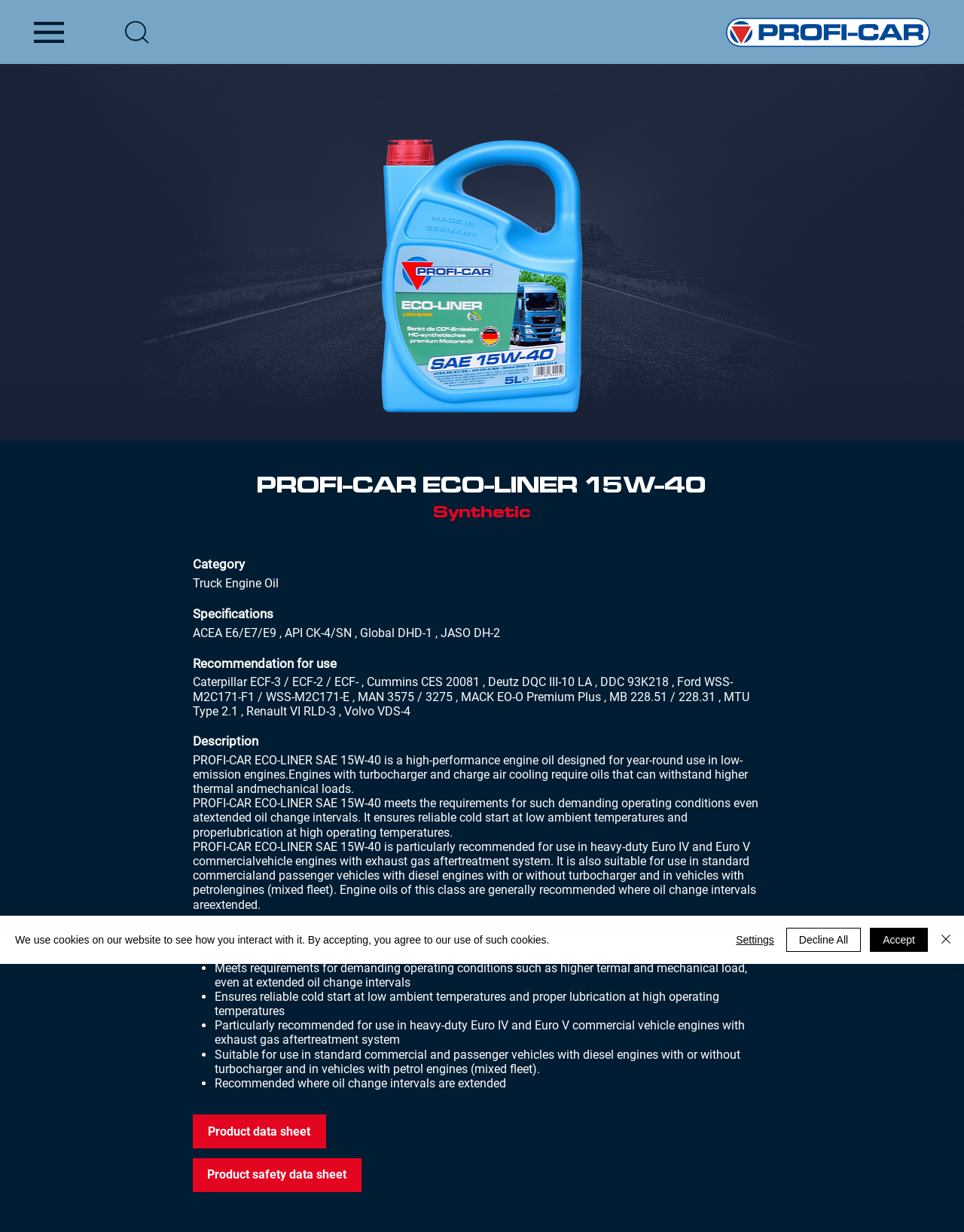Using the element description: "Decline All", determine the bounding box coordinates. The coordinates should be in the format [left, top, right, bottom], with values between 0 and 1.

[0.815, 0.753, 0.893, 0.773]